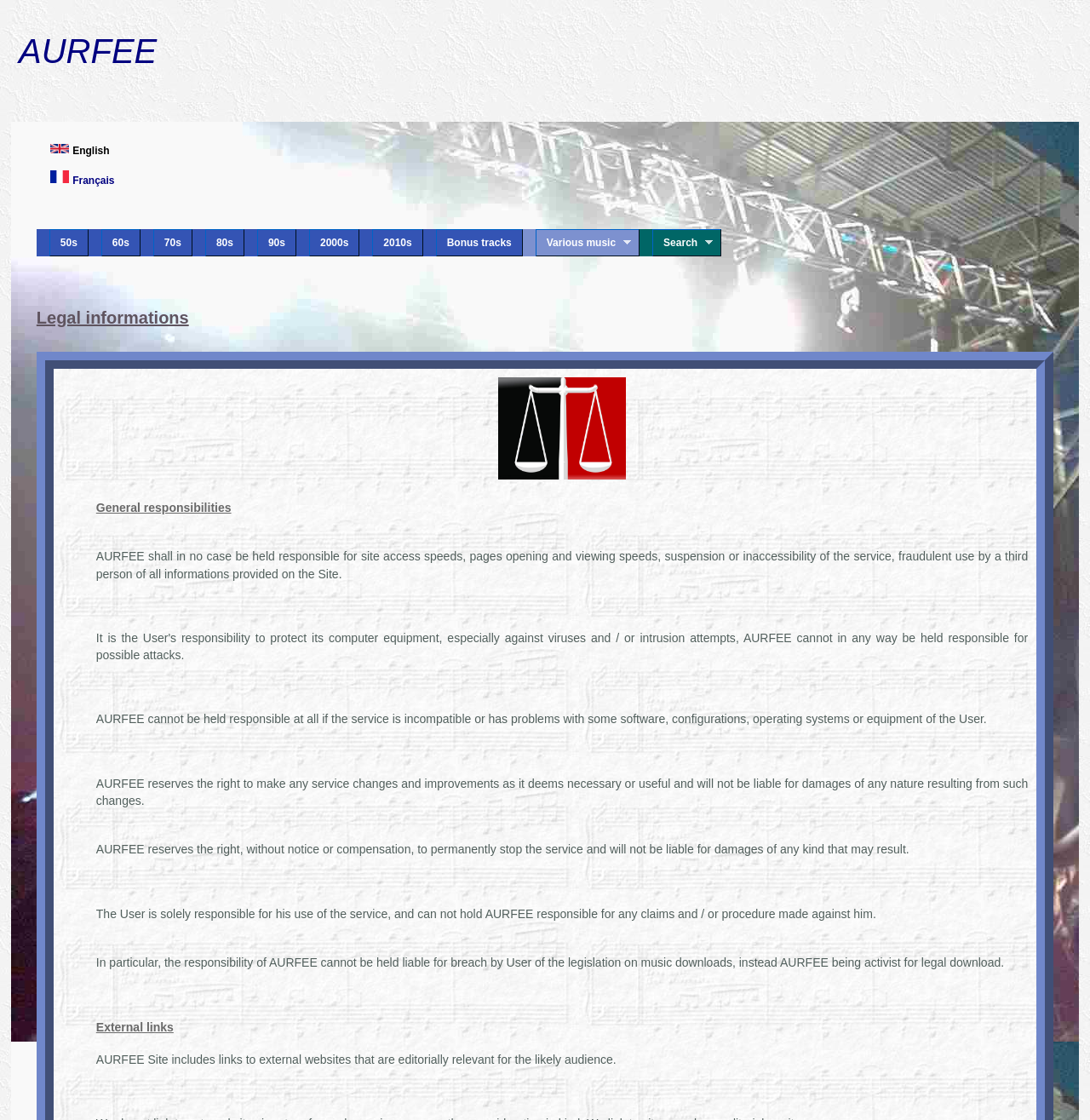Pinpoint the bounding box coordinates of the area that must be clicked to complete this instruction: "Go to the 'Bonus tracks' page".

[0.4, 0.204, 0.479, 0.229]